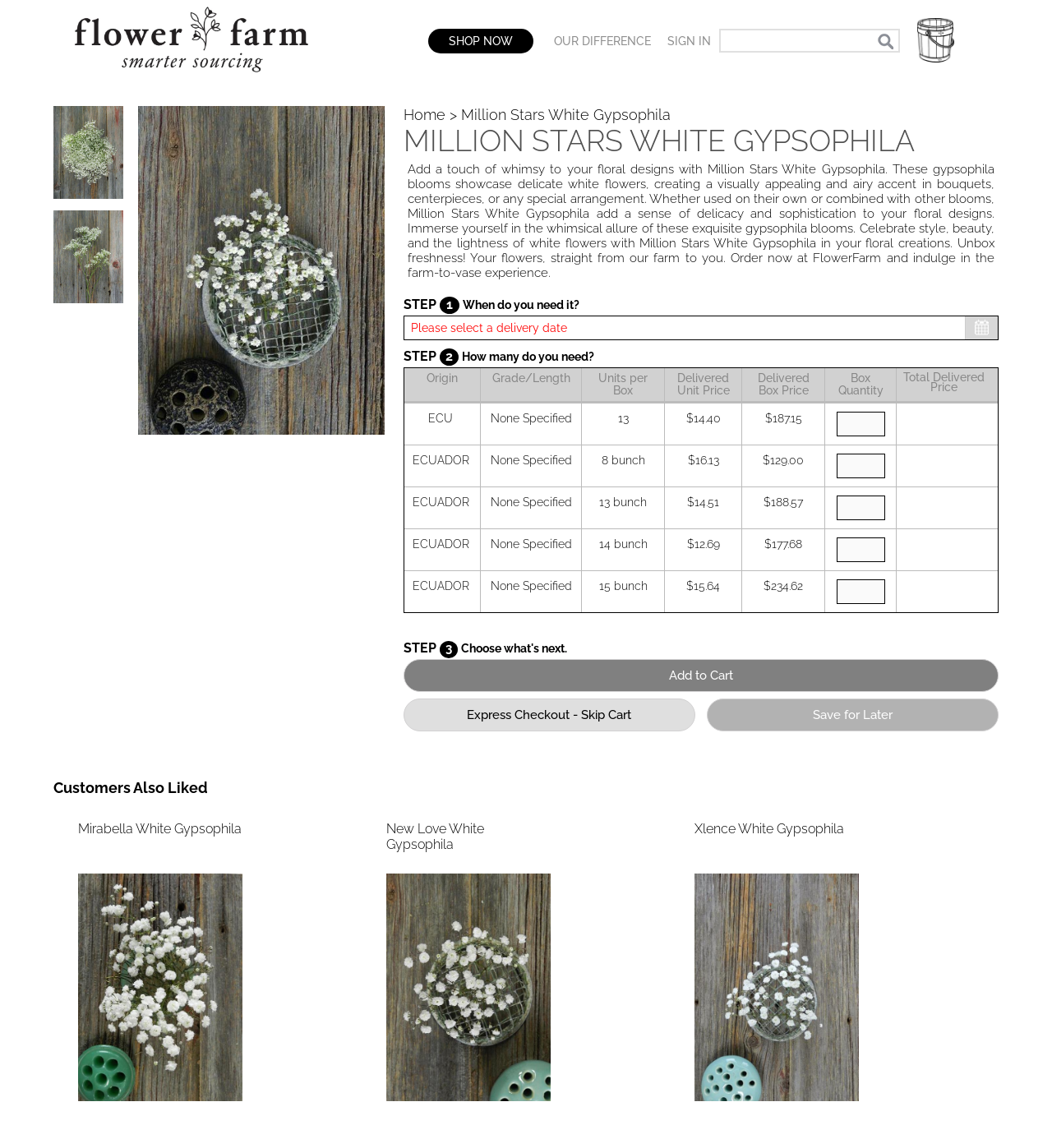What is the name of the flower?
Examine the image and provide an in-depth answer to the question.

Based on the webpage content, specifically the heading 'MILLION STARS WHITE GYPSOPHILA' and the image descriptions, it is clear that the flower being referred to is Million Stars White Gypsophila.